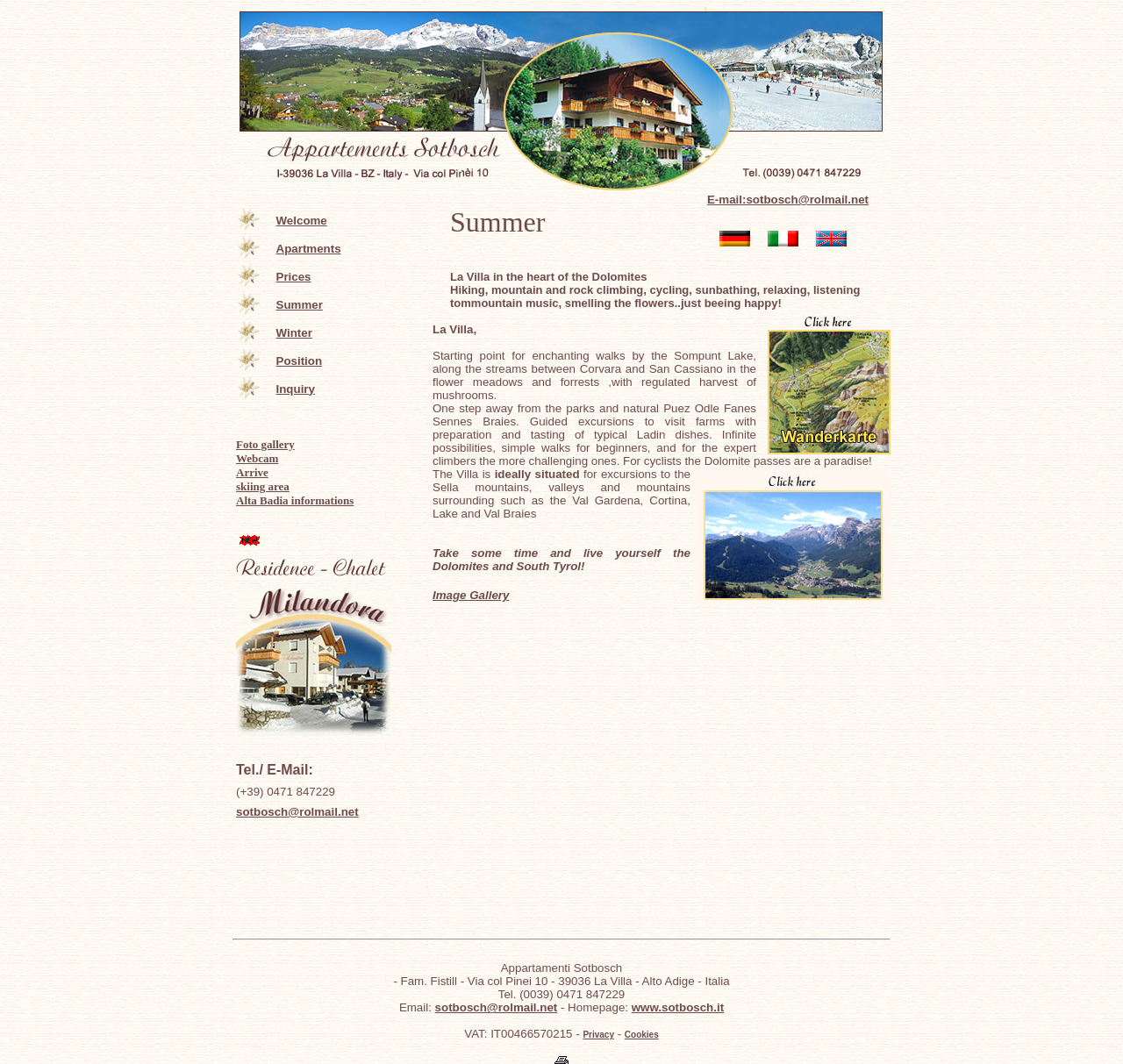Using the details from the image, please elaborate on the following question: What is the name of the nearby town?

The name of the nearby town can be inferred from the root element's text 'Apartments Sotbosch, La Villa, Alta Badia, South Tyrol, Dolomites, summer, mountains, hiking, Italy'. La Villa is a town in the Alta Badia region of South Tyrol, Italy.